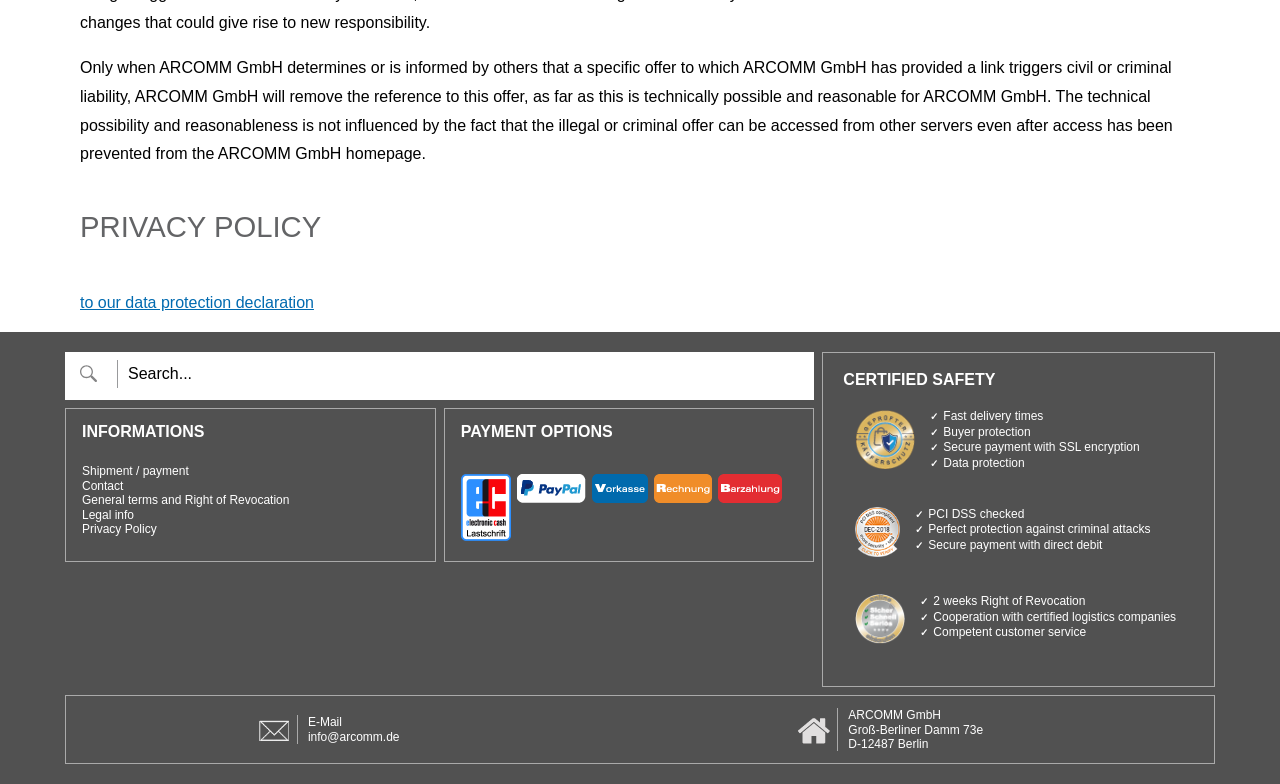Provide a short answer to the following question with just one word or phrase: What is the purpose of the link 'to our data protection declaration'?

To access data protection declaration